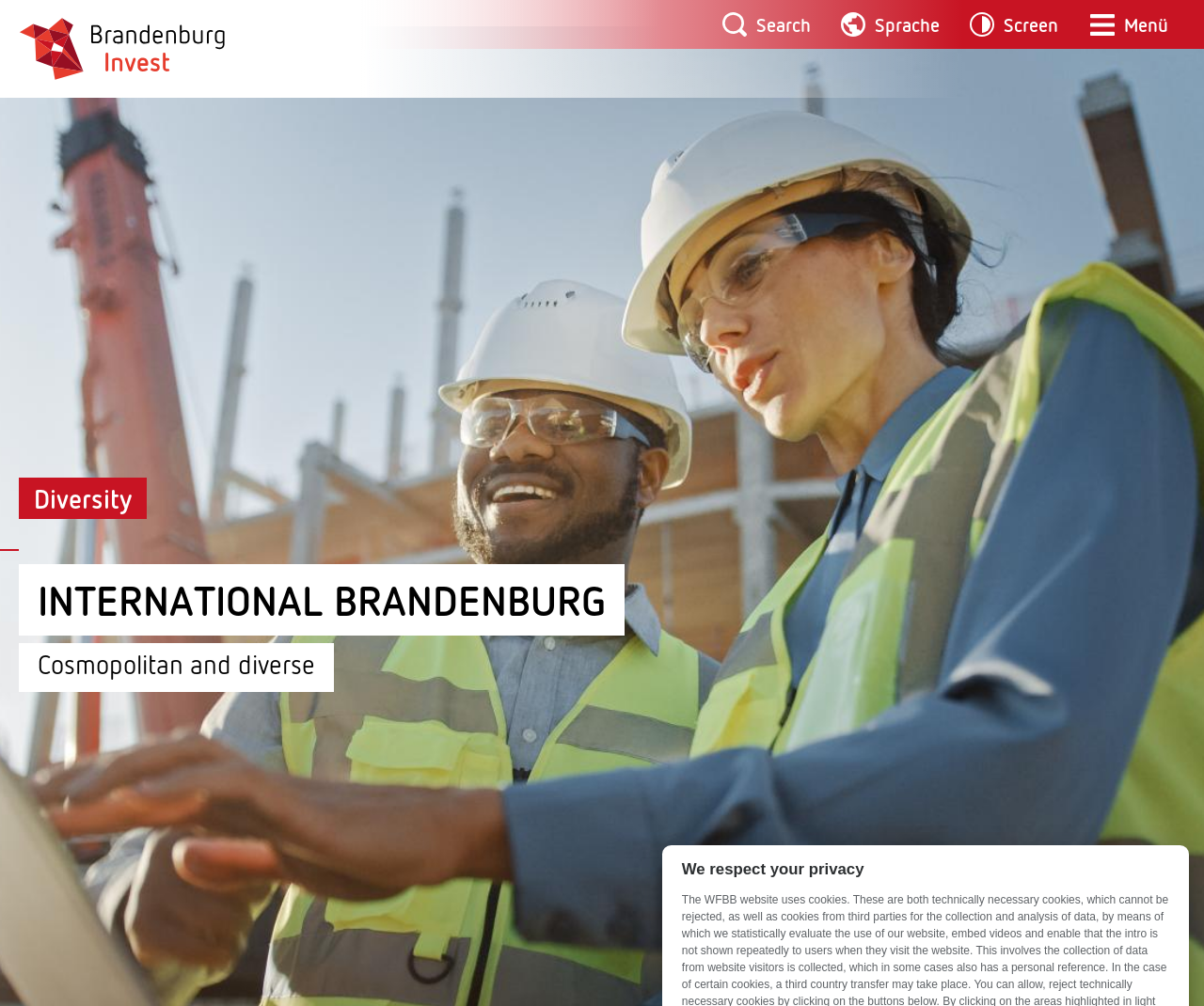Describe all visible elements and their arrangement on the webpage.

The webpage is about Diversity, with a prominent banner at the top displaying the site header. Below the banner, there is a link to skip to the main content. On the top-left corner, there is a link to the home page, accompanied by a small image. 

On the top-right corner, there is a search bar with a button labeled "Apply" and a link to a menu. The menu contains several links, including "ADVANTAGE BRANDENBURG", "Services", "Infrastructure", "Skilled workforce", "Locations", "Technology transfer", "Funding programmes", and "Diversity". 

Below the search bar, there are three main sections. The first section is about FUTURE MOBILITY, with links to "Electromobility", "Battery expertise from Brandenburg", "Hydrogen", "Smart mobility", "Mobility and logistics", and "Aviation technology". 

The second section is about SUSTAINABLE INDUSTRY, with links to "Green production in Brandenburg" and "Products for the energy transition and climate action". 

The third section is about Good to know, with links to "Brandenburg Facts and Figures", "Brandenburg Investor’s Guide", and "Economic Development Agency Brandenburg". 

In the middle of the page, there is a heading "Diversity" and a paragraph of text "INTERNATIONAL BRANDENBURG" and "Cosmopolitan and diverse". 

At the bottom of the page, there is a heading "We respect your privacy".